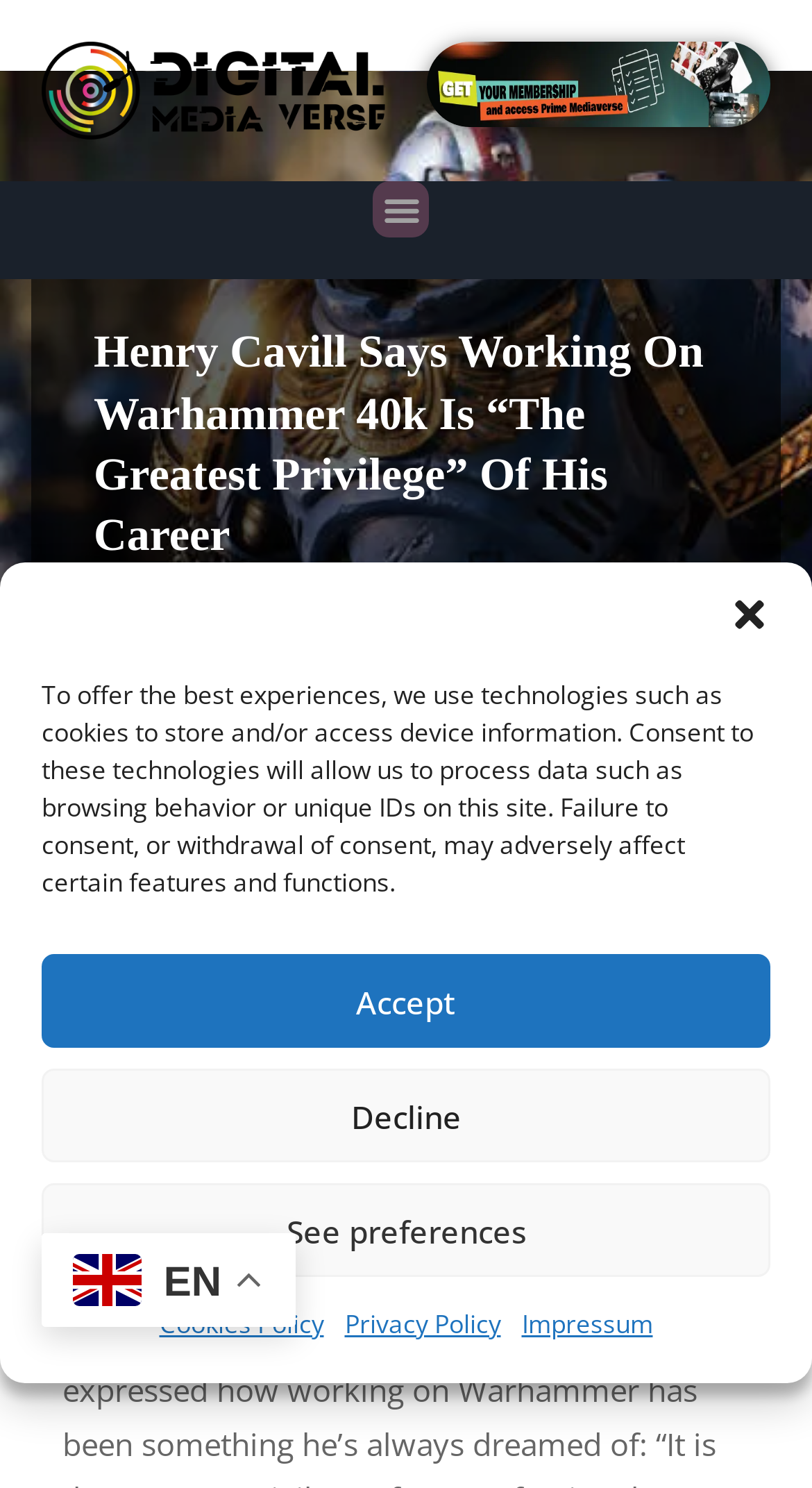Locate the bounding box coordinates of the clickable area to execute the instruction: "Visit Digital Mediaverse Radios del mundo". Provide the coordinates as four float numbers between 0 and 1, represented as [left, top, right, bottom].

[0.051, 0.028, 0.474, 0.094]